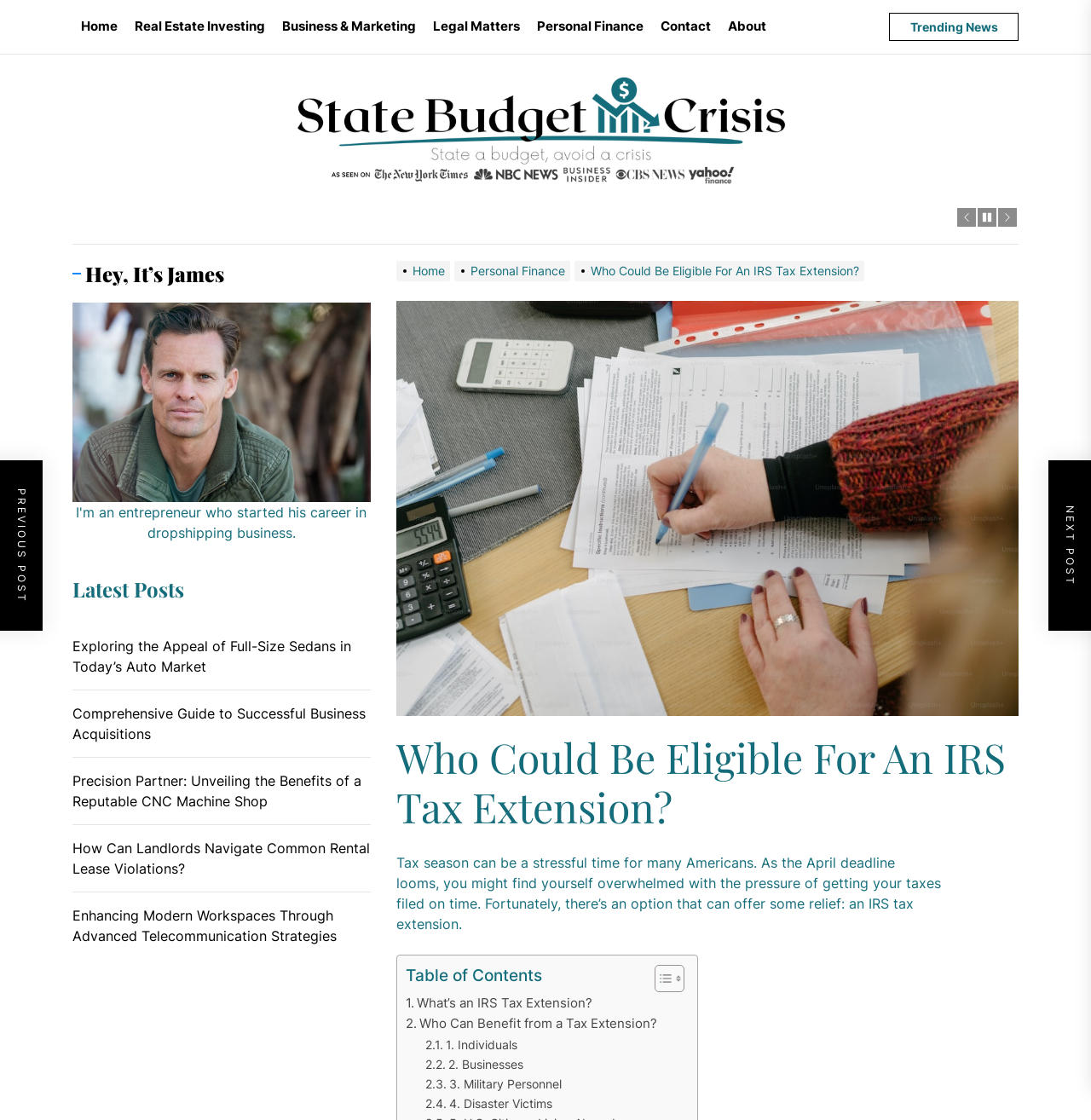Elaborate on the information and visuals displayed on the webpage.

This webpage is focused on providing information about IRS tax extensions, specifically who is eligible for one. At the top of the page, there is a horizontal navigation bar with links to different sections of the website, including "Home", "Real Estate Investing", "Business & Marketing", "Legal Matters", "Personal Finance", "Contact", and "About". 

Below the navigation bar, there is a prominent link to "State Budget Crisis" with an accompanying image. On the right side of the page, there are three buttons with no text labels.

The main content of the page is divided into sections. The first section has a heading "Who Could Be Eligible For An IRS Tax Extension?" and a brief introduction to the topic of IRS tax extensions. Below this, there is a breadcrumbs navigation section with links to "Home", "Personal Finance", and the current page.

To the right of the breadcrumbs, there is an image related to the IRS. Below this, there is a heading with the same title as the page, followed by a block of text that explains the concept of an IRS tax extension and its benefits.

Further down the page, there is a table of contents with links to different sections of the article, including "What's an IRS Tax Extension?", "Who Can Benefit from a Tax Extension?", and sections about individuals, businesses, military personnel, and disaster victims who may be eligible for a tax extension.

On the left side of the page, there is a section with a heading "Hey, It's James" and an image. Below this, there is a section titled "Latest Posts" with links to several articles on various topics, including full-size sedans, business acquisitions, CNC machine shops, rental lease violations, and telecommunication strategies.